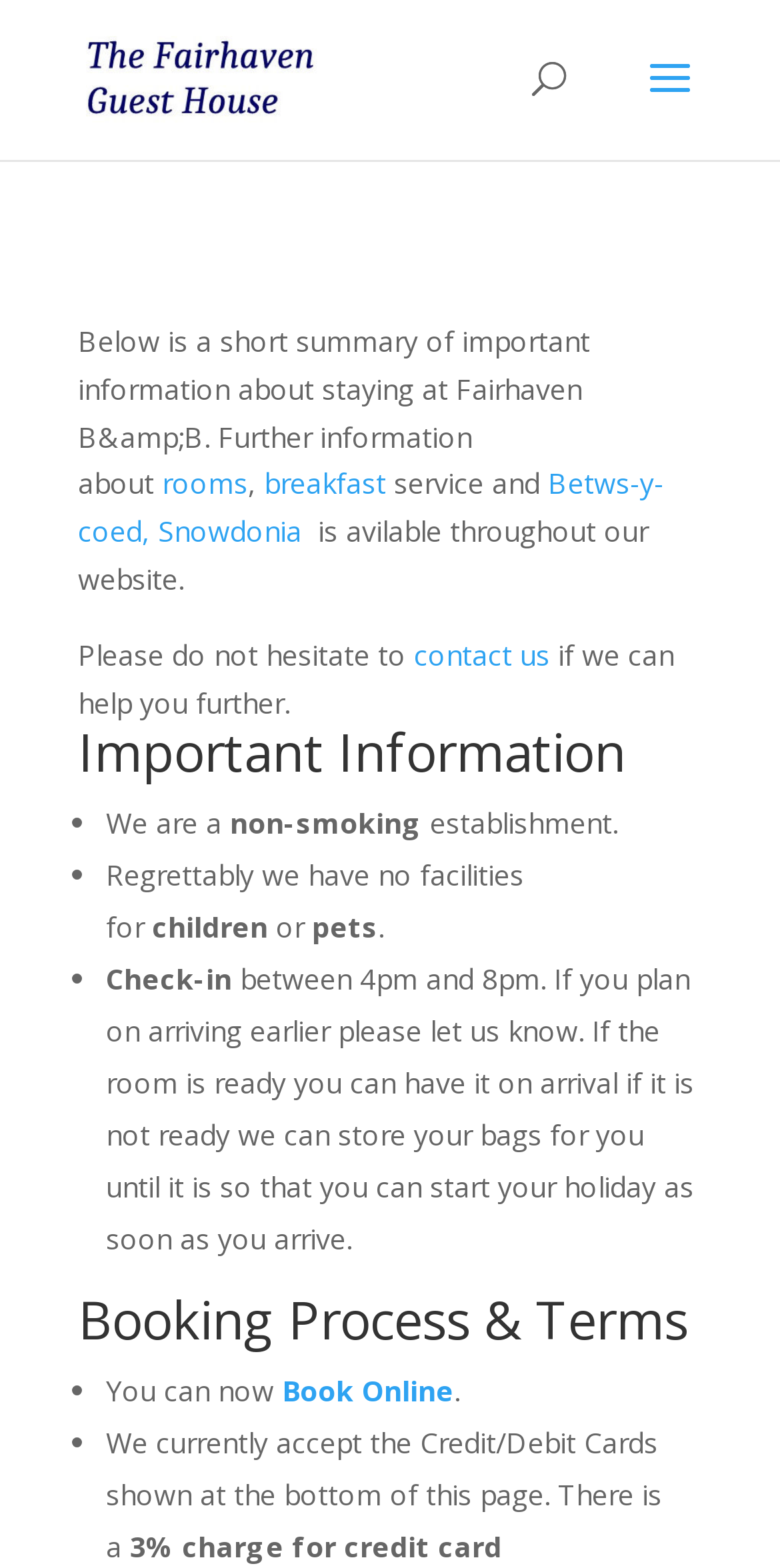Can children stay at Fairhaven?
Answer the question based on the image using a single word or a brief phrase.

no